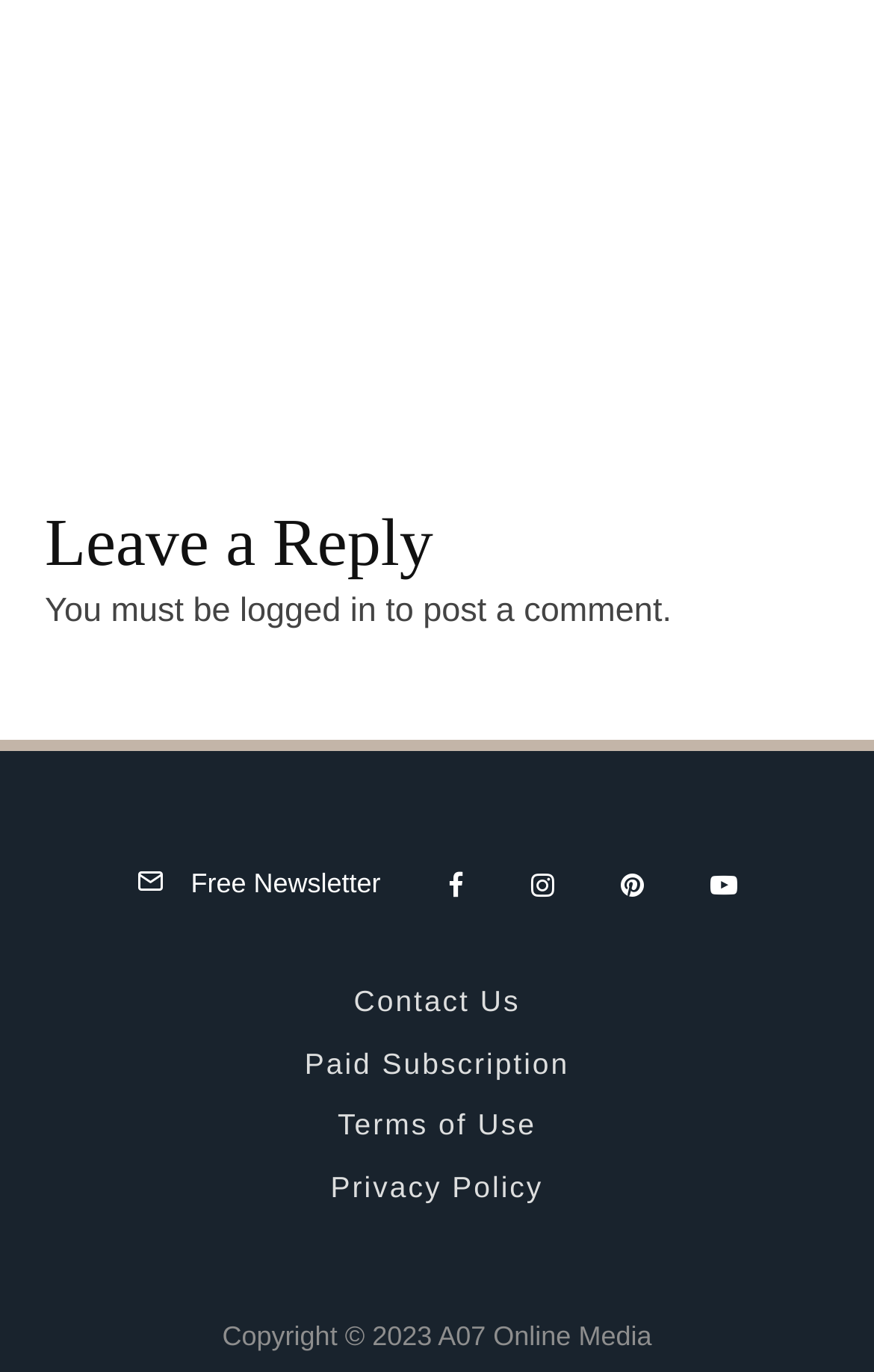Find the bounding box coordinates for the area that must be clicked to perform this action: "Log in to post a comment".

[0.274, 0.431, 0.431, 0.458]